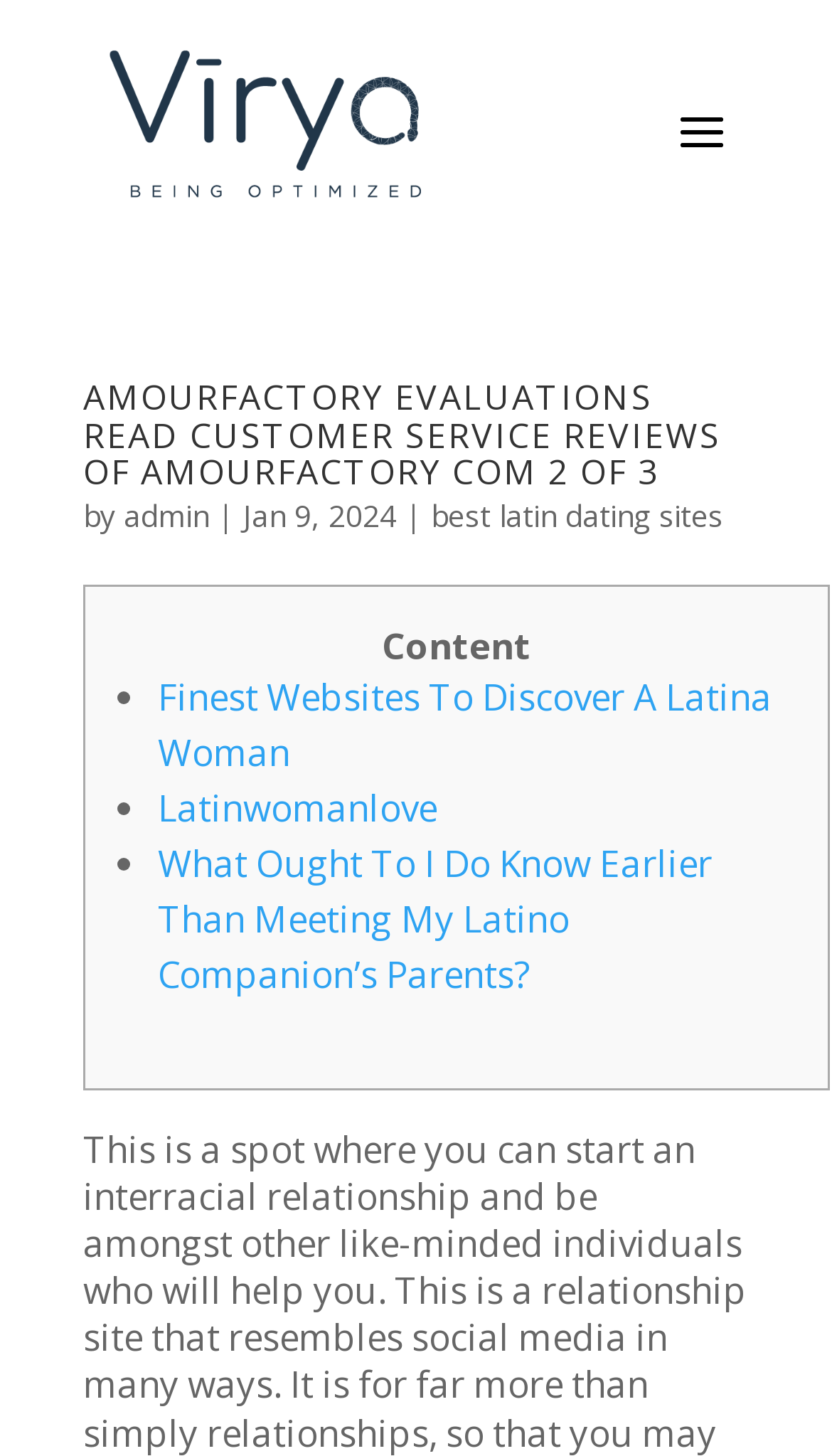How many list items are under the 'Content' section?
Offer a detailed and full explanation in response to the question.

I counted the list items under the 'Content' section and found three list items, each starting with a bullet point and followed by a link.